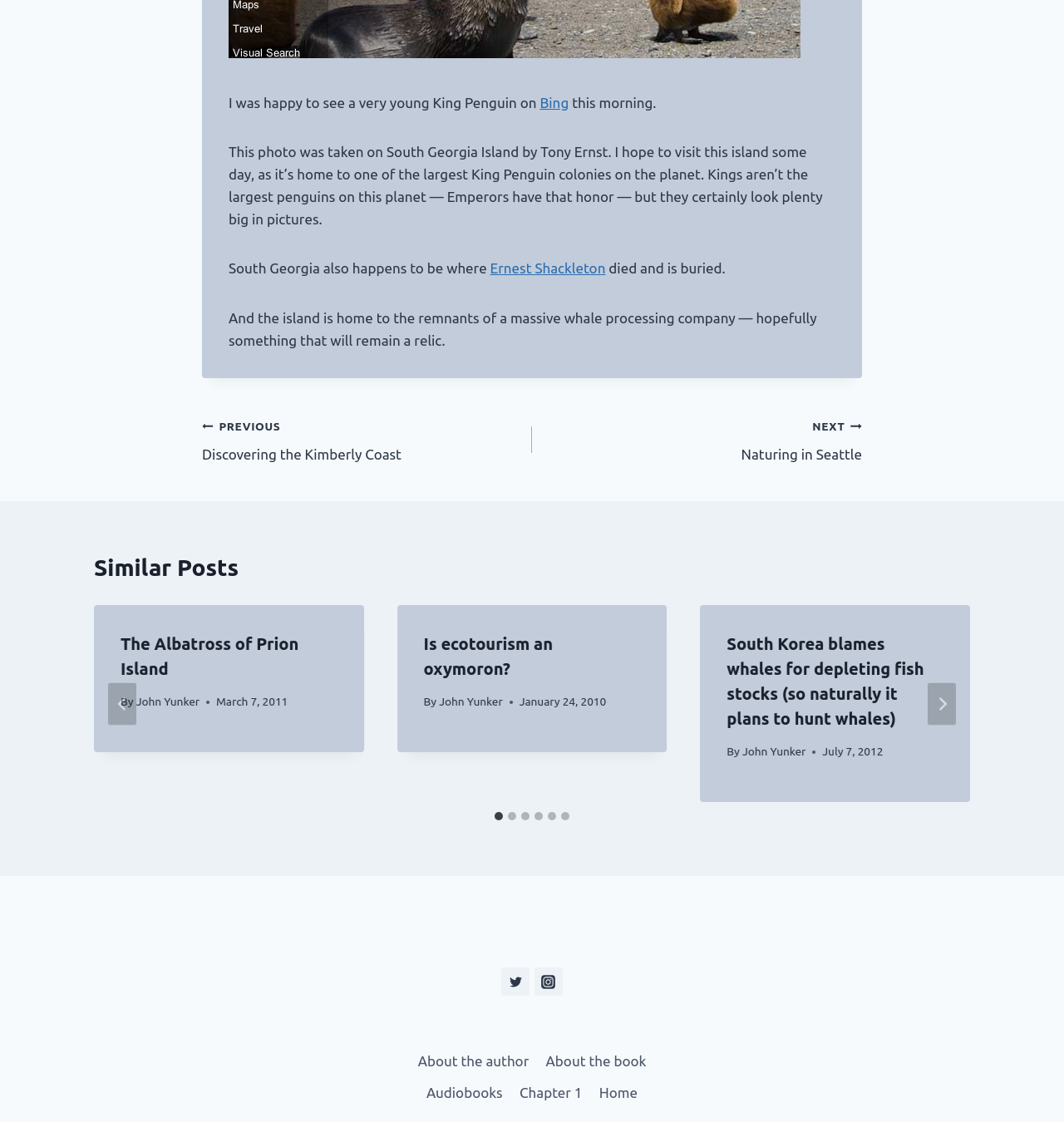Bounding box coordinates are specified in the format (top-left x, top-left y, bottom-right x, bottom-right y). All values are floating point numbers bounded between 0 and 1. Please provide the bounding box coordinate of the region this sentence describes: aria-label="Next"

[0.872, 0.608, 0.898, 0.646]